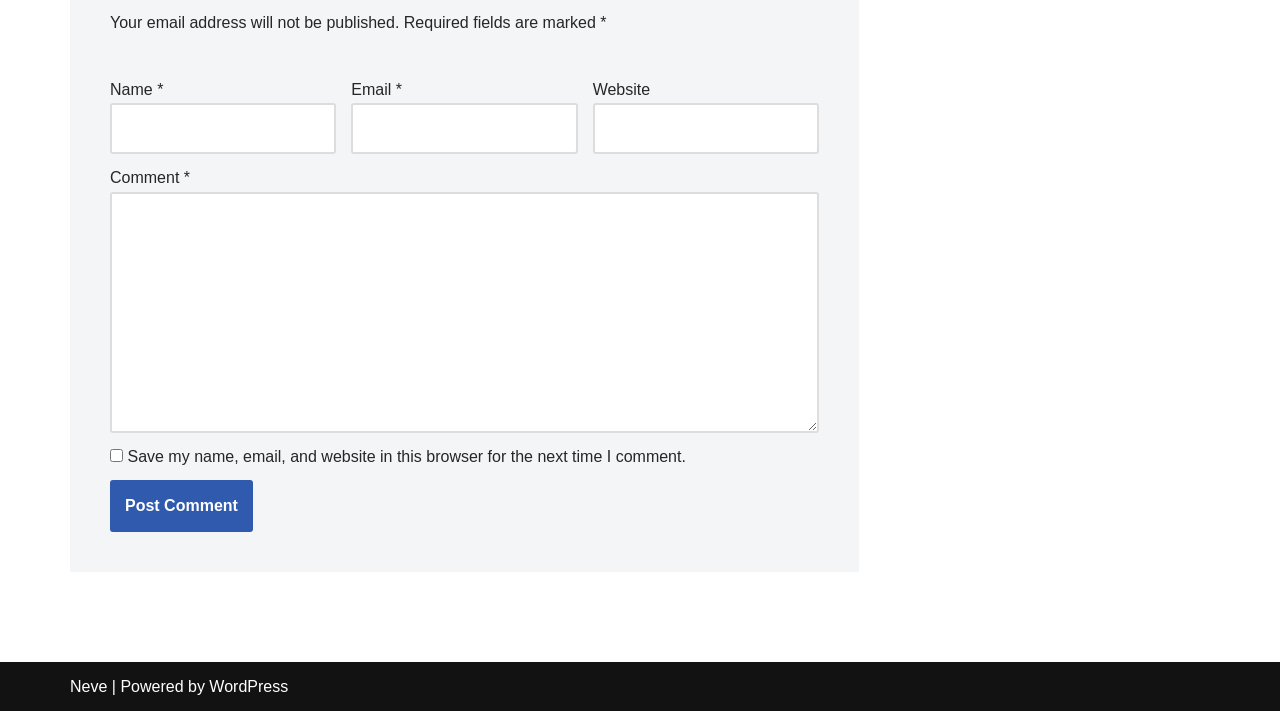What is the button at the bottom of the comment section for?
Using the visual information, reply with a single word or short phrase.

Post Comment